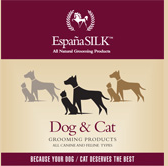Please provide a one-word or phrase answer to the question: 
What is the target audience of the products?

Dogs and cats